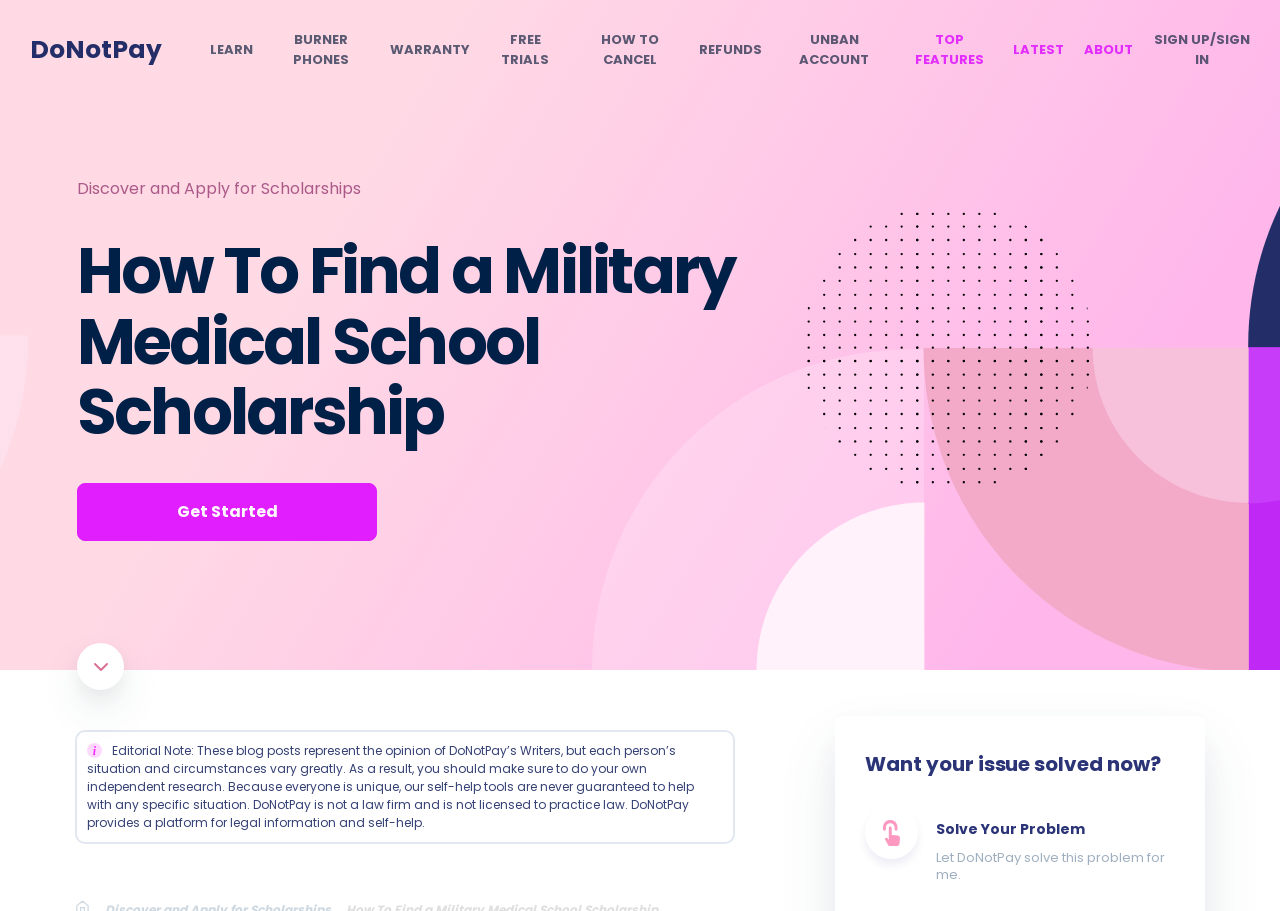Determine the coordinates of the bounding box that should be clicked to complete the instruction: "Click on the 'Get Started' button". The coordinates should be represented by four float numbers between 0 and 1: [left, top, right, bottom].

[0.06, 0.53, 0.295, 0.593]